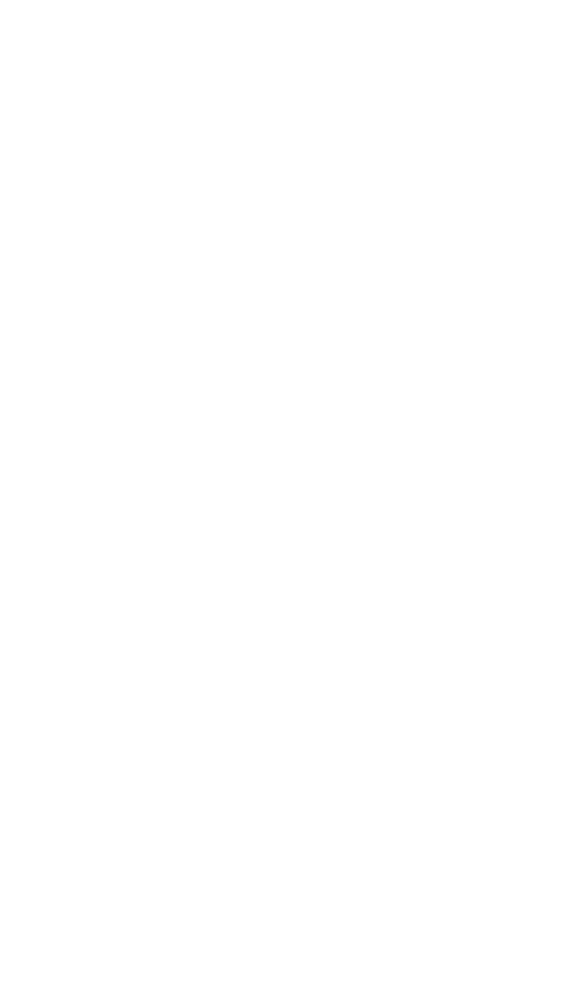Provide an in-depth description of the image.

The image showcases a beautifully designed sheer illusion neck flower girl dress, perfect for pairing with a bridal gown. This elegant dress features a sweetheart neckline and an adorned ribbon waistline, complemented by a flowing lace organza skirt that extends into a delicate train. Ideal for creating cherished memories, this outfit is part of a collection that allows brides to match their flower girl's attire with their own wedding dress. Jaks Bridal specializes in crafting original flower girl dresses in various styles, ensuring every miniature bride looks her best on the special day. The dress not only captures the essence of elegant design but also brings together comfort and sophistication for young girls on this memorable occasion.